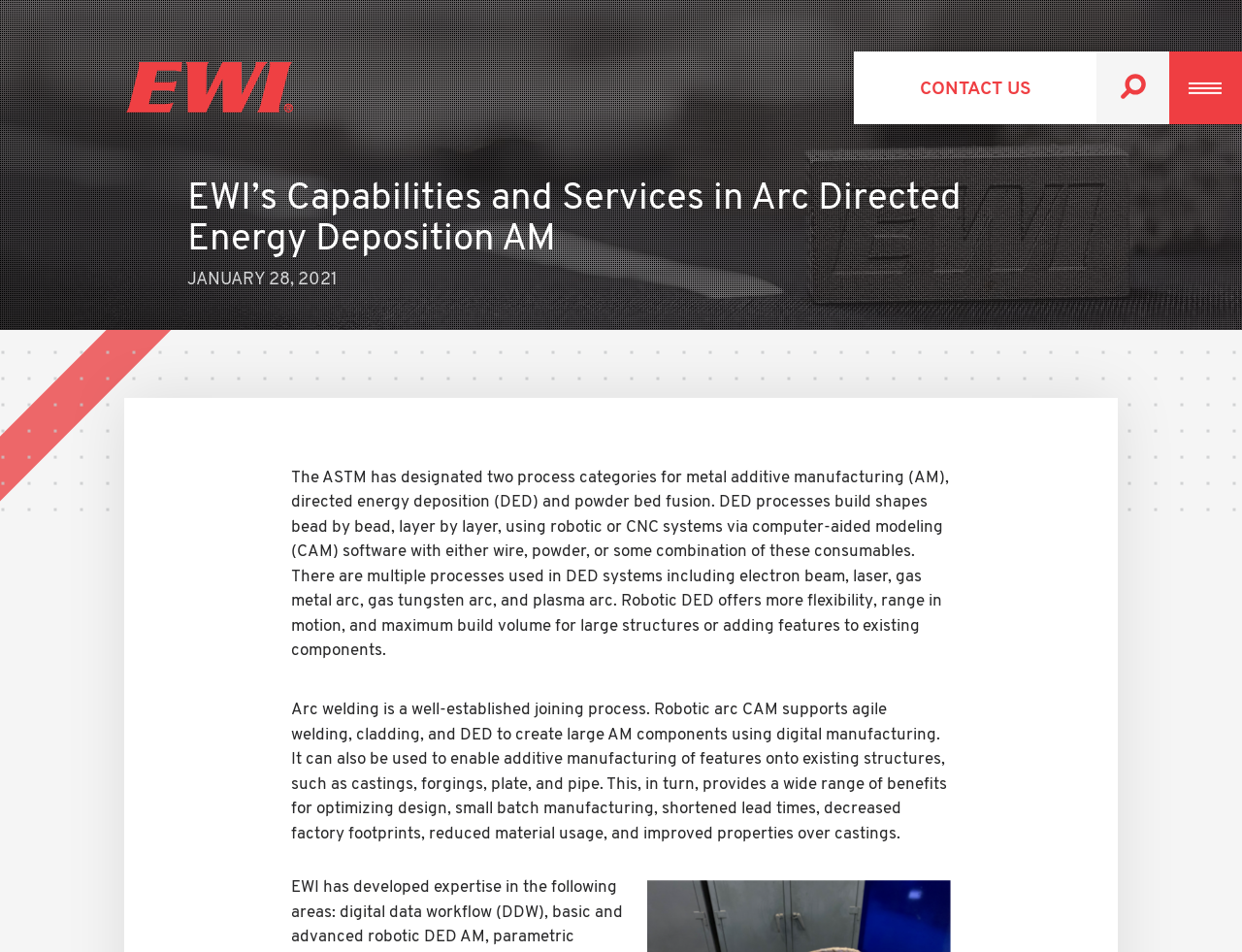What is the main topic of this webpage?
Examine the image and give a concise answer in one word or a short phrase.

Metal additive manufacturing